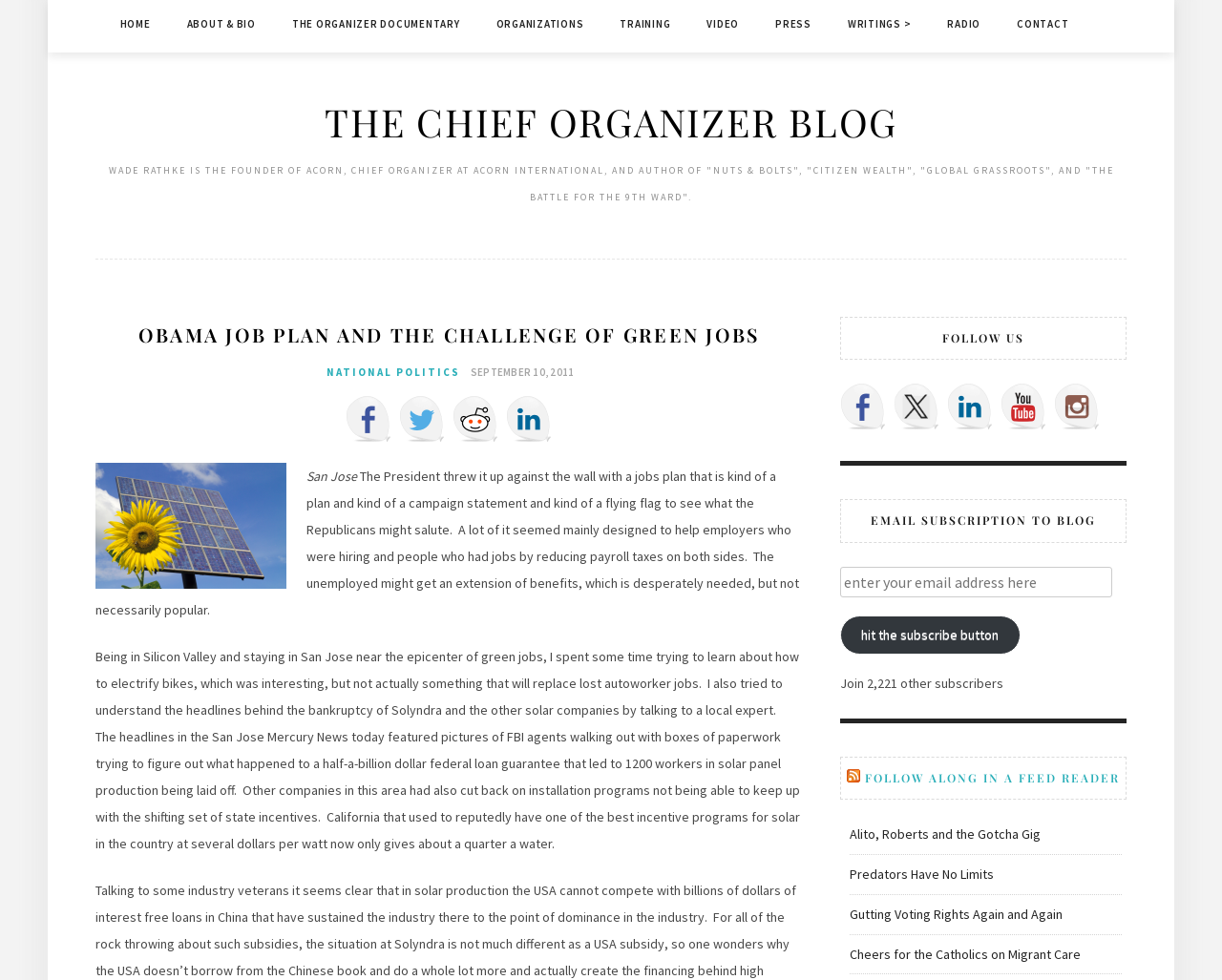Determine the bounding box coordinates of the target area to click to execute the following instruction: "Subscribe to the blog via email."

[0.688, 0.578, 0.91, 0.609]